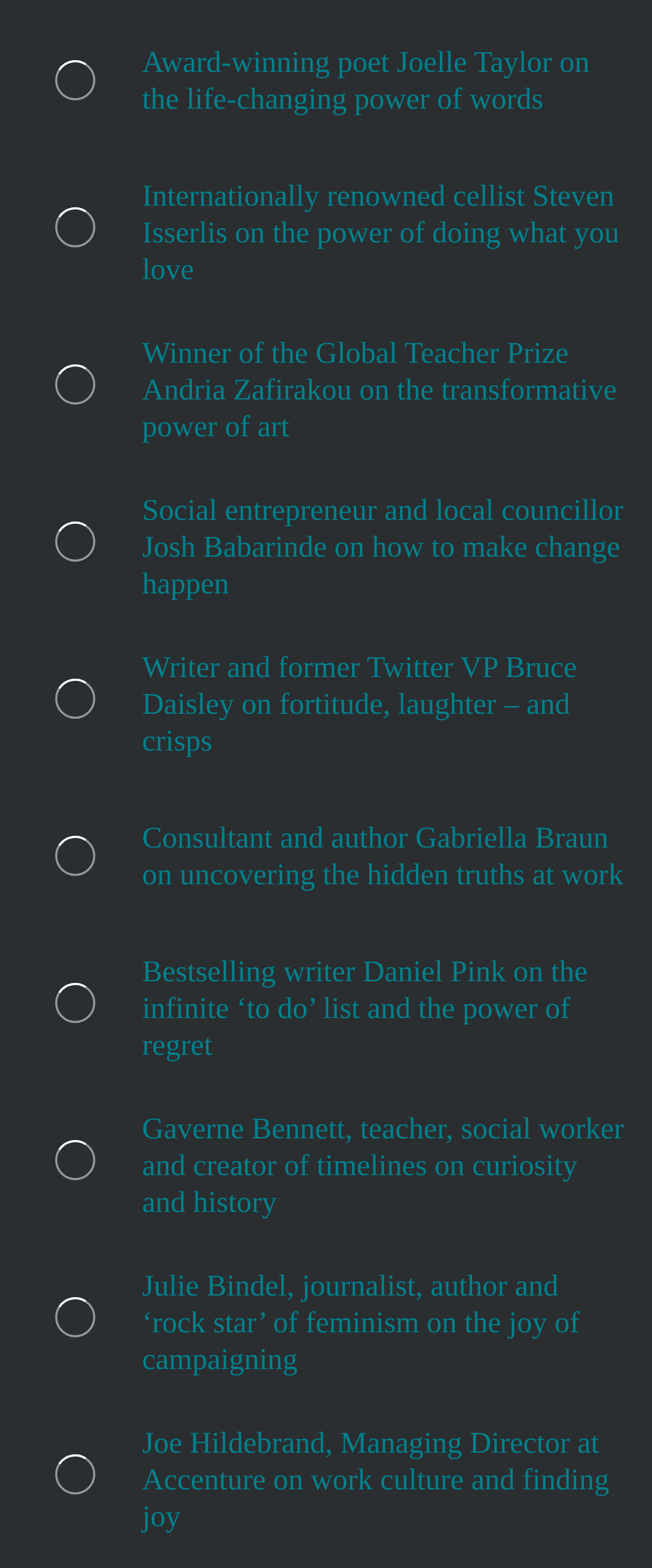Use a single word or phrase to answer this question: 
Who is the author of the last article?

Joe Hildebrand